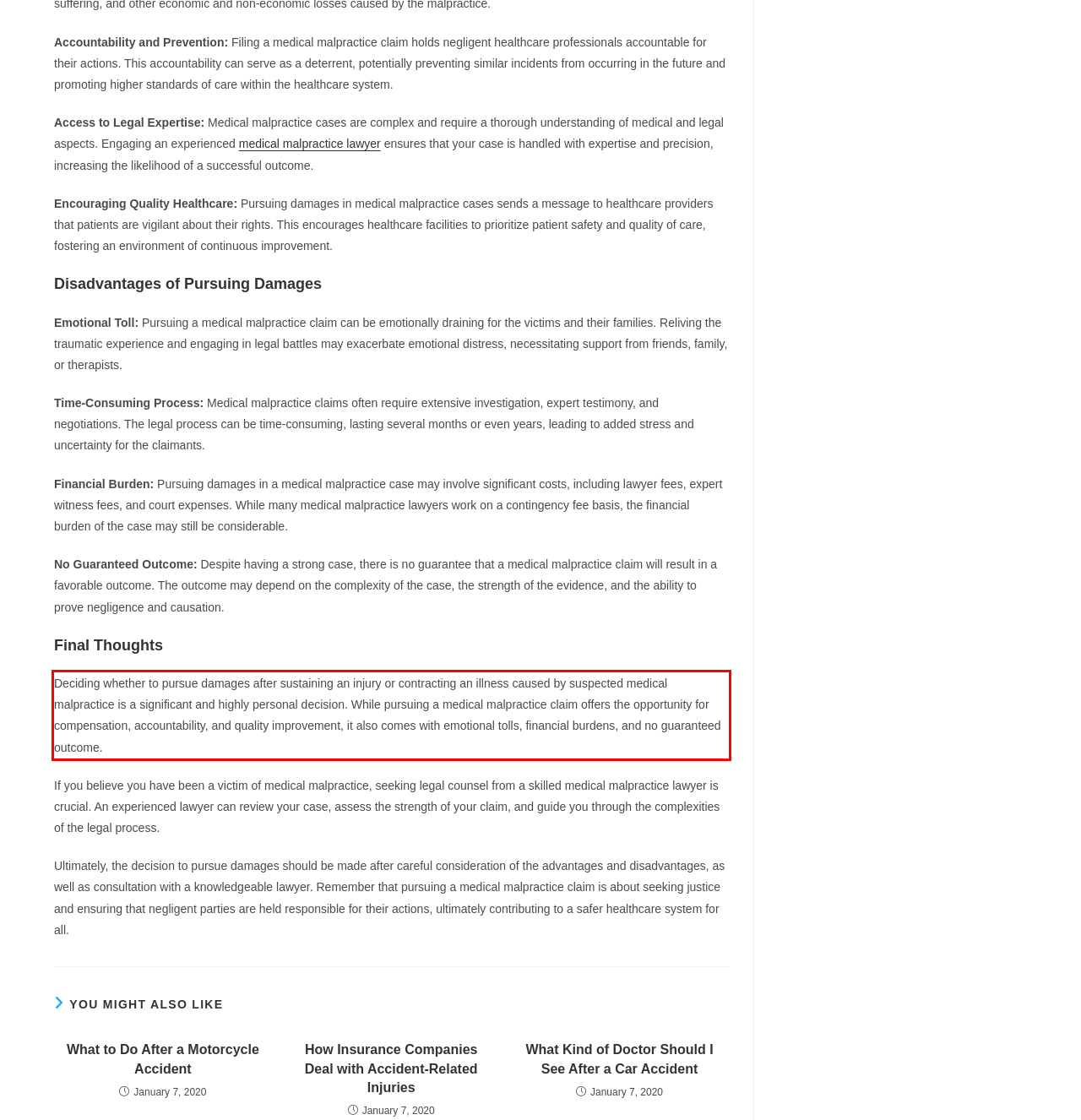From the screenshot of the webpage, locate the red bounding box and extract the text contained within that area.

Deciding whether to pursue damages after sustaining an injury or contracting an illness caused by suspected medical malpractice is a significant and highly personal decision. While pursuing a medical malpractice claim offers the opportunity for compensation, accountability, and quality improvement, it also comes with emotional tolls, financial burdens, and no guaranteed outcome.